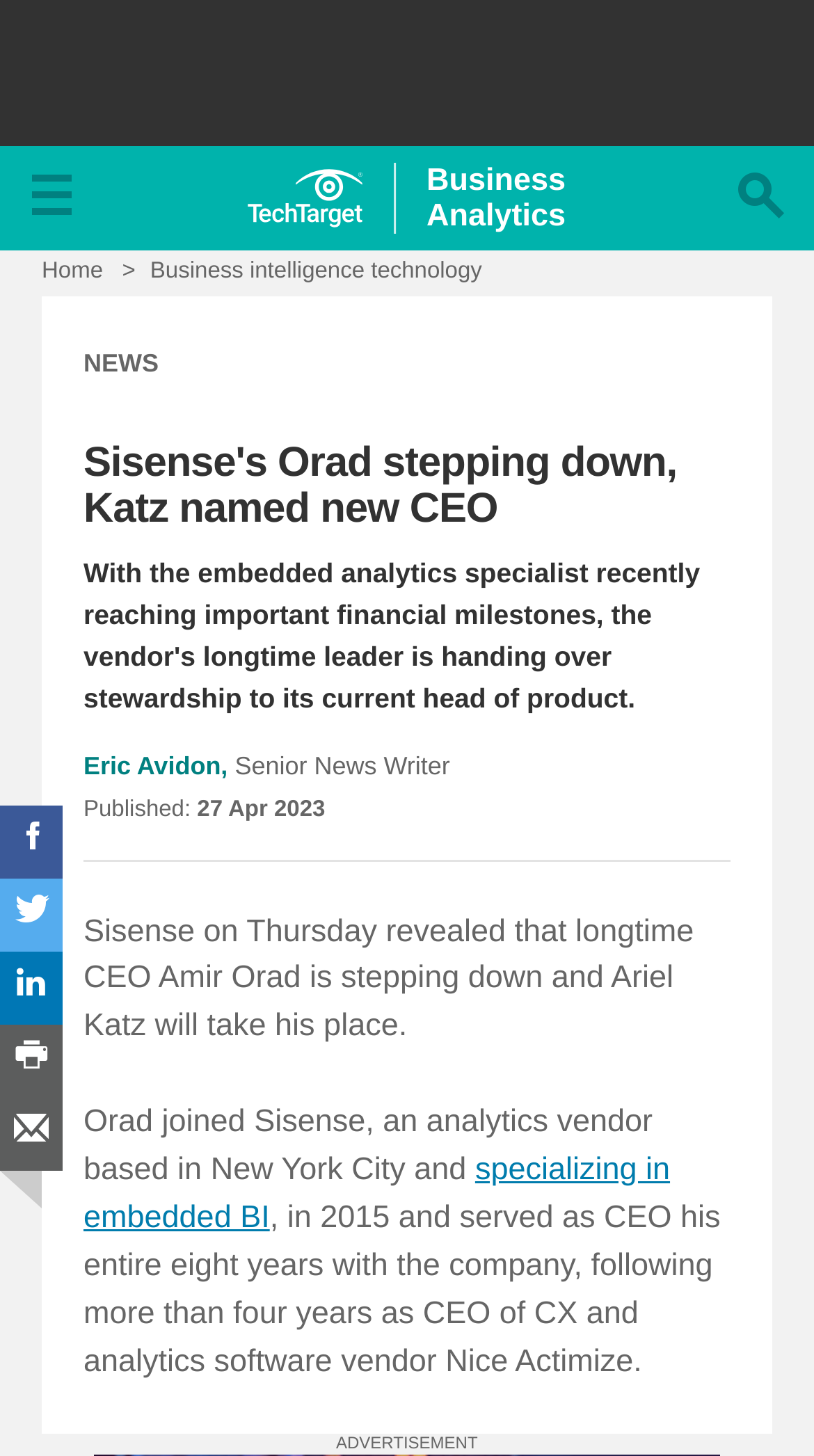For the following element description, predict the bounding box coordinates in the format (top-left x, top-left y, bottom-right x, bottom-right y). All values should be floating point numbers between 0 and 1. Description: aria-label="LinkedIn share"

[0.0, 0.654, 0.077, 0.704]